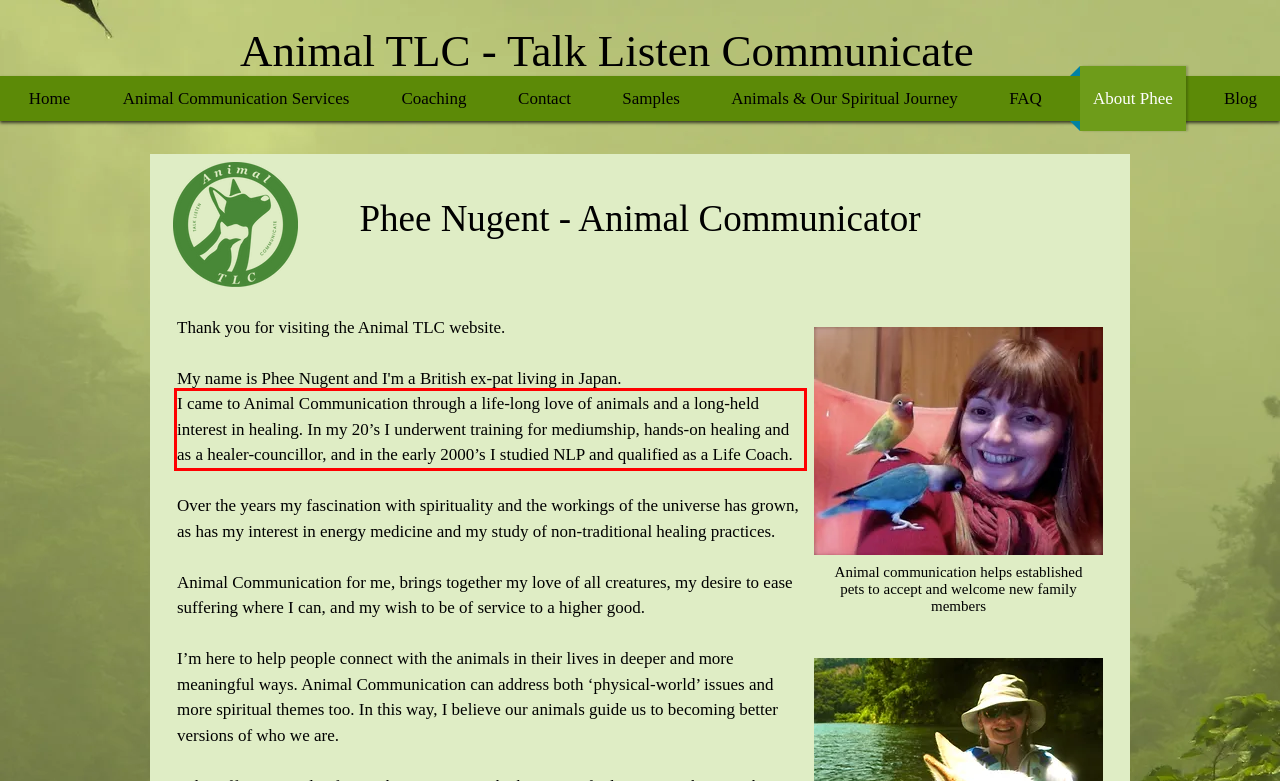From the screenshot of the webpage, locate the red bounding box and extract the text contained within that area.

I came to Animal Communication through a life-long love of animals and a long-held interest in healing. In my 20’s I underwent training for mediumship, hands-on healing and as a healer-councillor, and in the early 2000’s I studied NLP and qualified as a Life Coach.